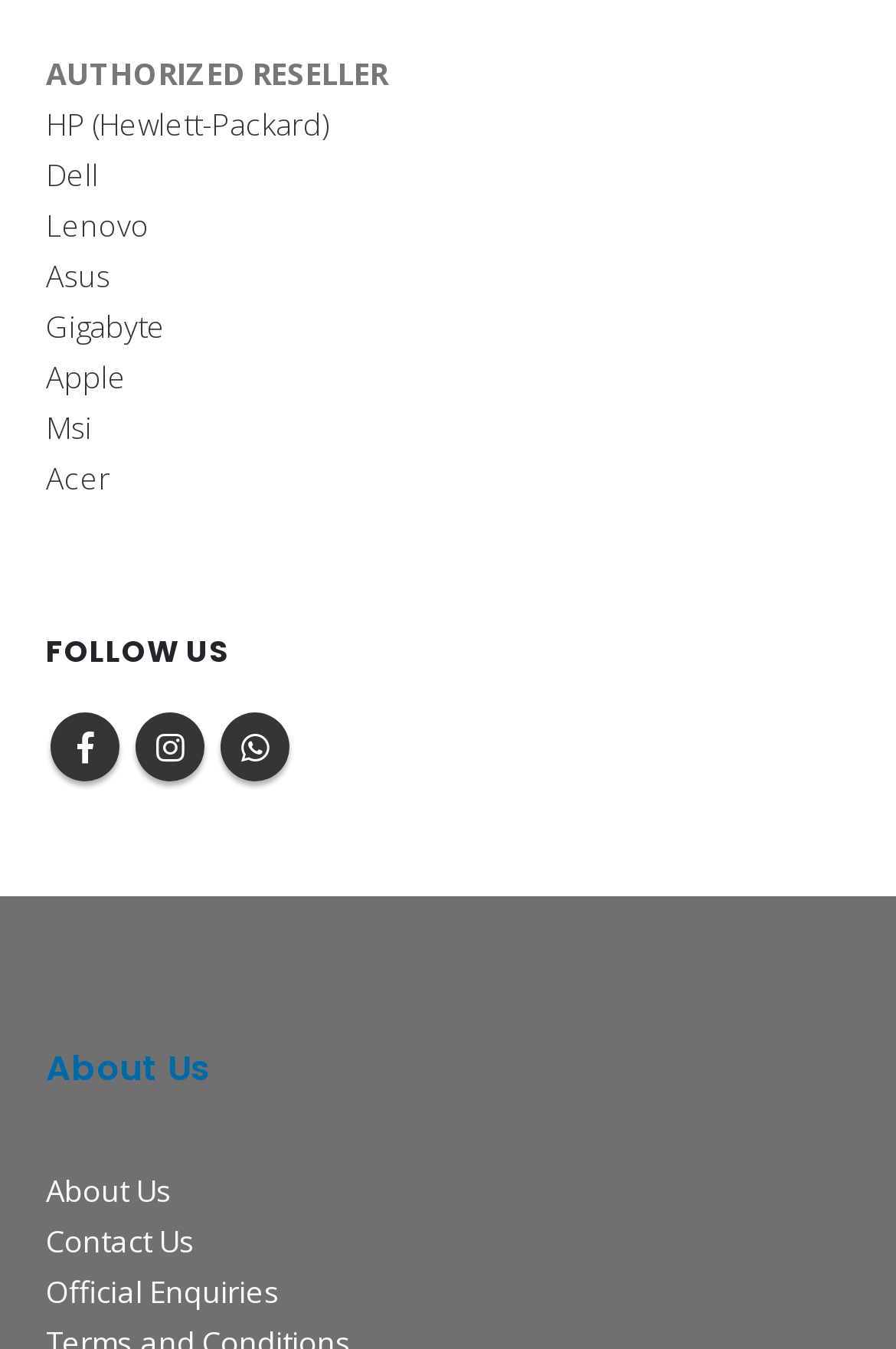Identify the bounding box coordinates of the area you need to click to perform the following instruction: "Follow us on Facebook".

[0.056, 0.529, 0.133, 0.58]